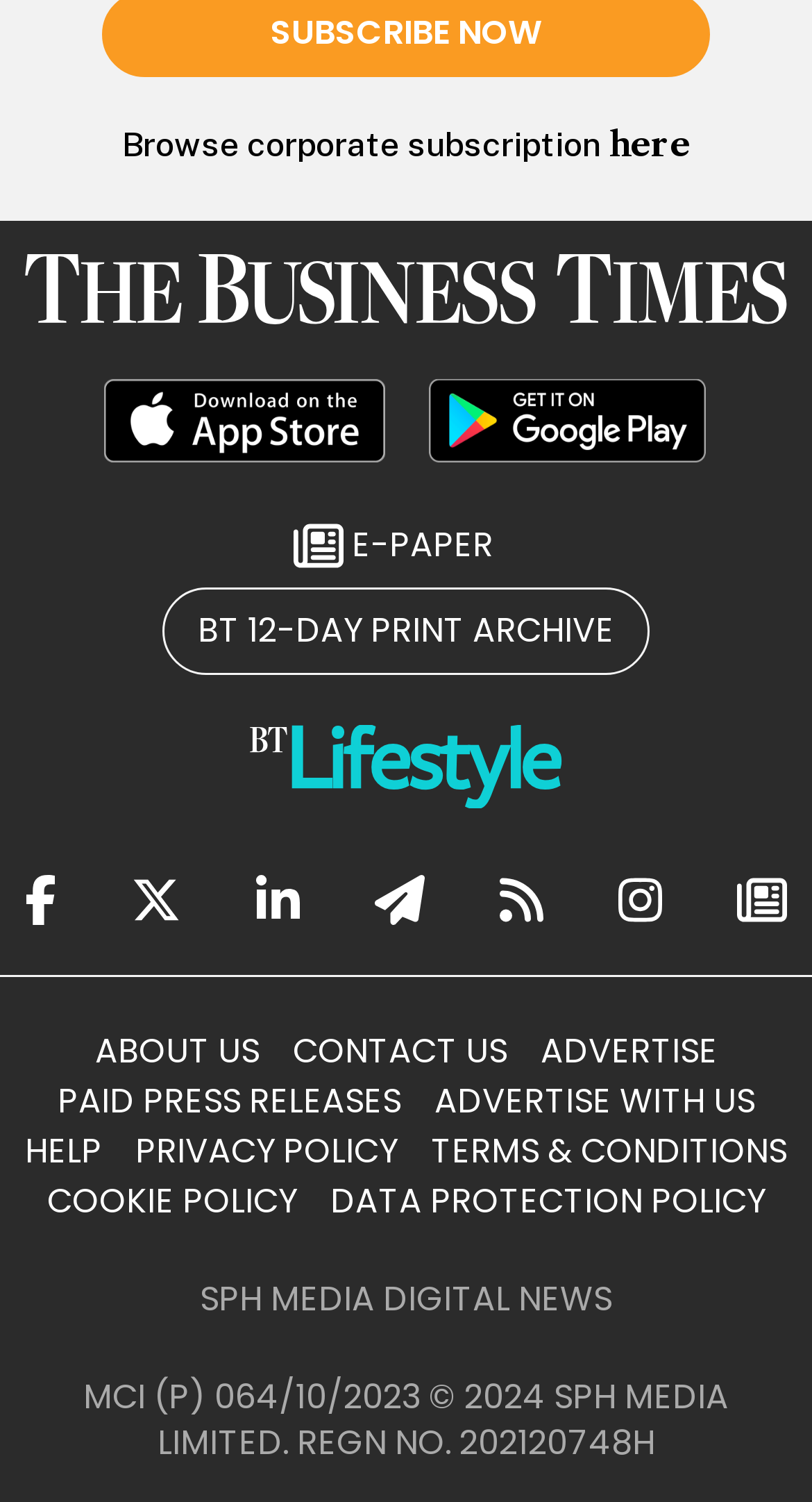Determine the bounding box coordinates of the region I should click to achieve the following instruction: "Download on the Apple Store". Ensure the bounding box coordinates are four float numbers between 0 and 1, i.e., [left, top, right, bottom].

[0.128, 0.252, 0.474, 0.308]